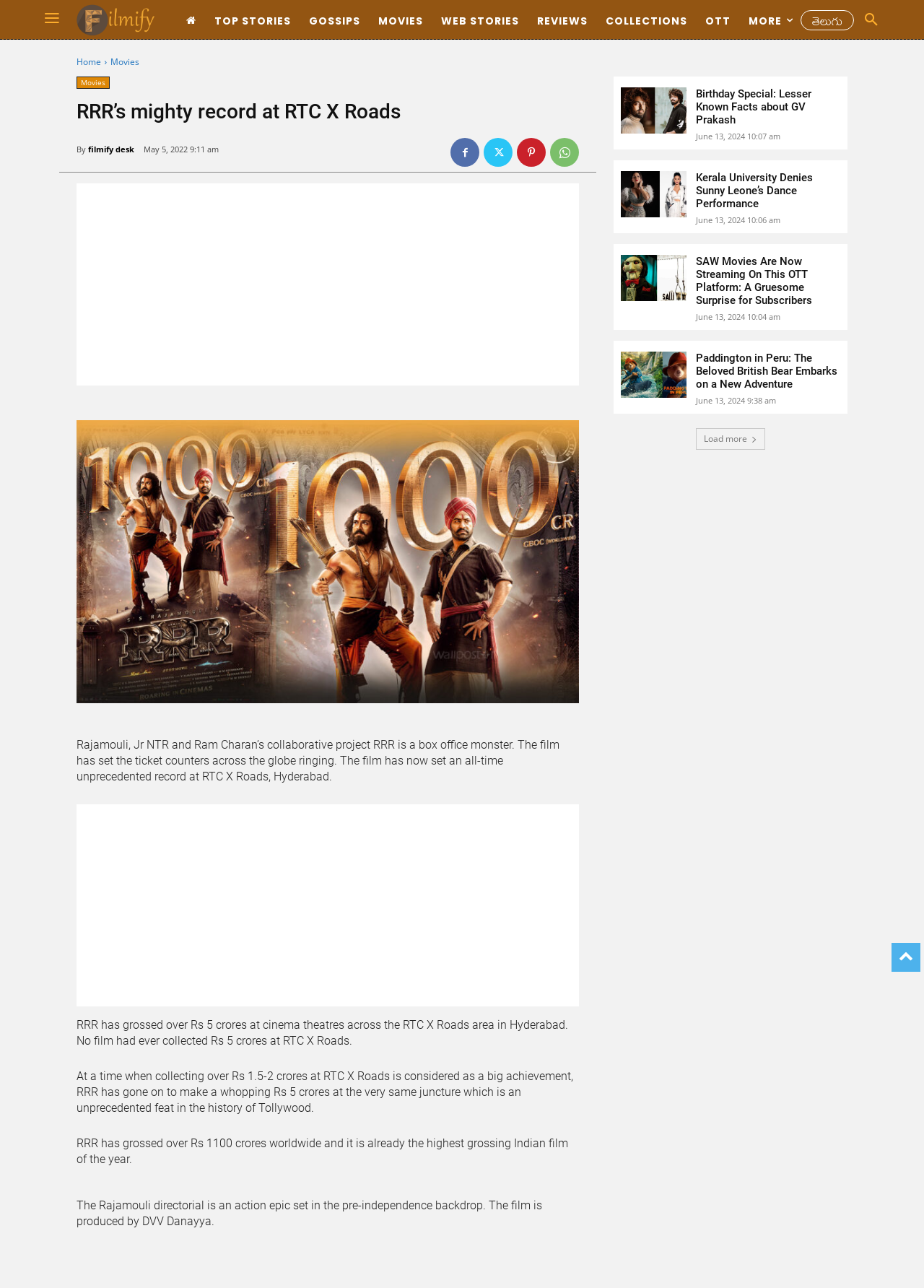Locate the bounding box coordinates of the clickable element to fulfill the following instruction: "Search for something". Provide the coordinates as four float numbers between 0 and 1 in the format [left, top, right, bottom].

[0.924, 0.002, 0.962, 0.029]